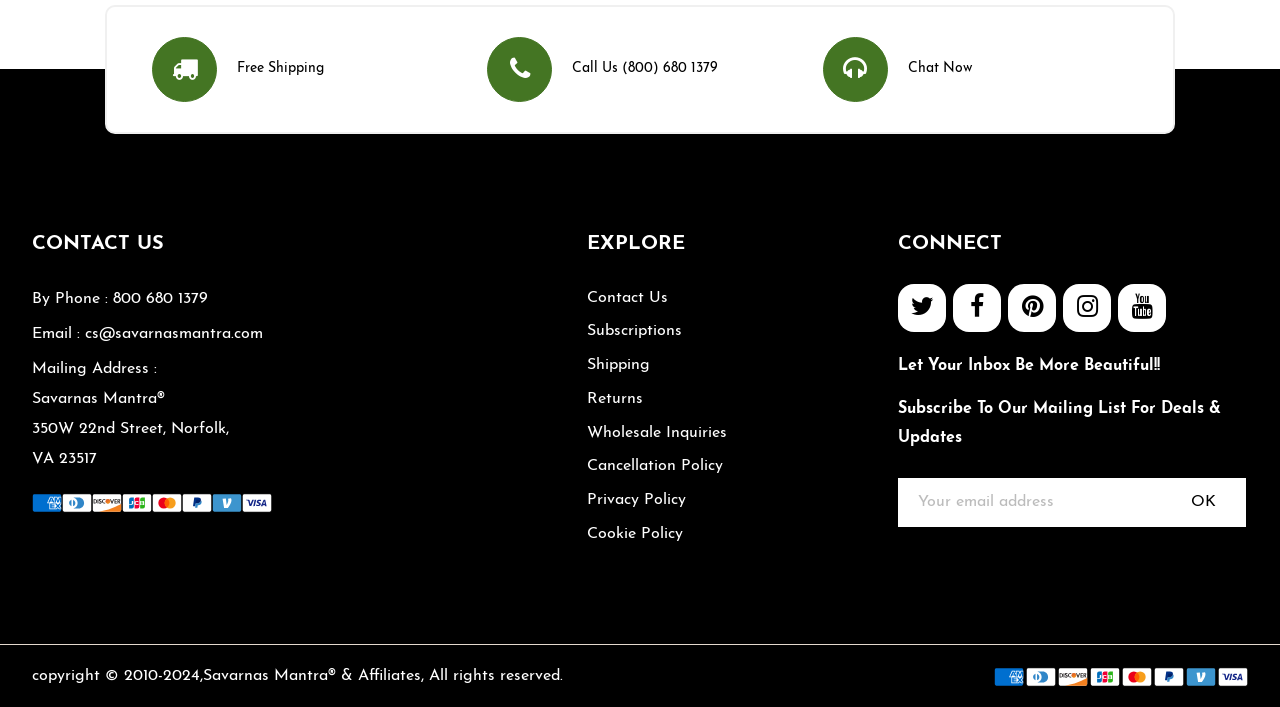What social media platforms can I connect with Savarnas Mantra on?
Respond to the question with a single word or phrase according to the image.

Twitter, Facebook, Pinterest, Instagram, YouTube